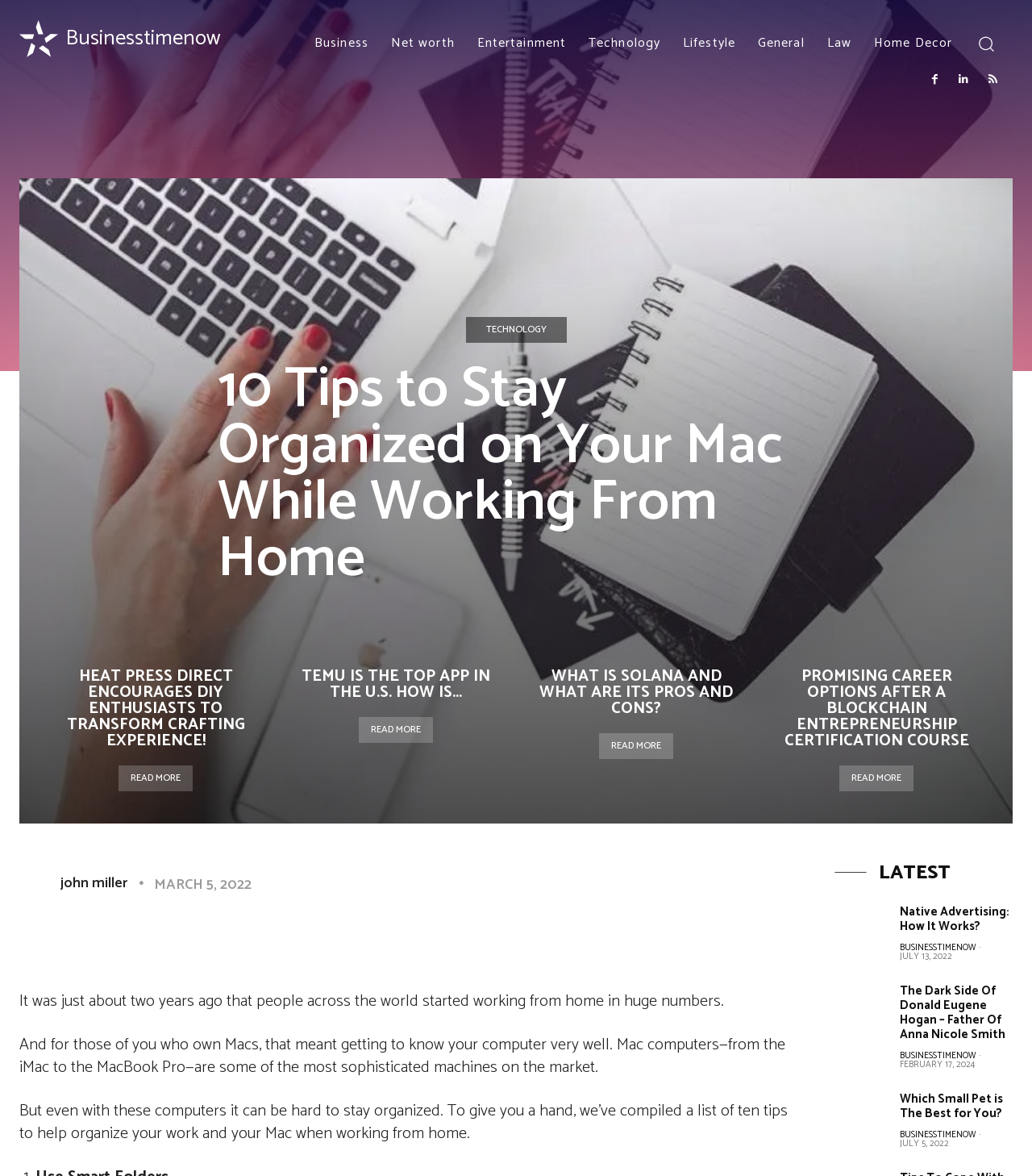What is the purpose of the 'Search' button?
Based on the screenshot, answer the question with a single word or phrase.

To search the website